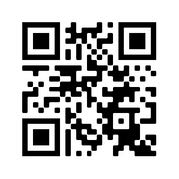Refer to the image and offer a detailed explanation in response to the question: What type of information will the newsletter provide?

The newsletter promises to keep subscribers updated on the latest events, exhibits, and other museum-related information from the Spokane Valley Heritage Museum.